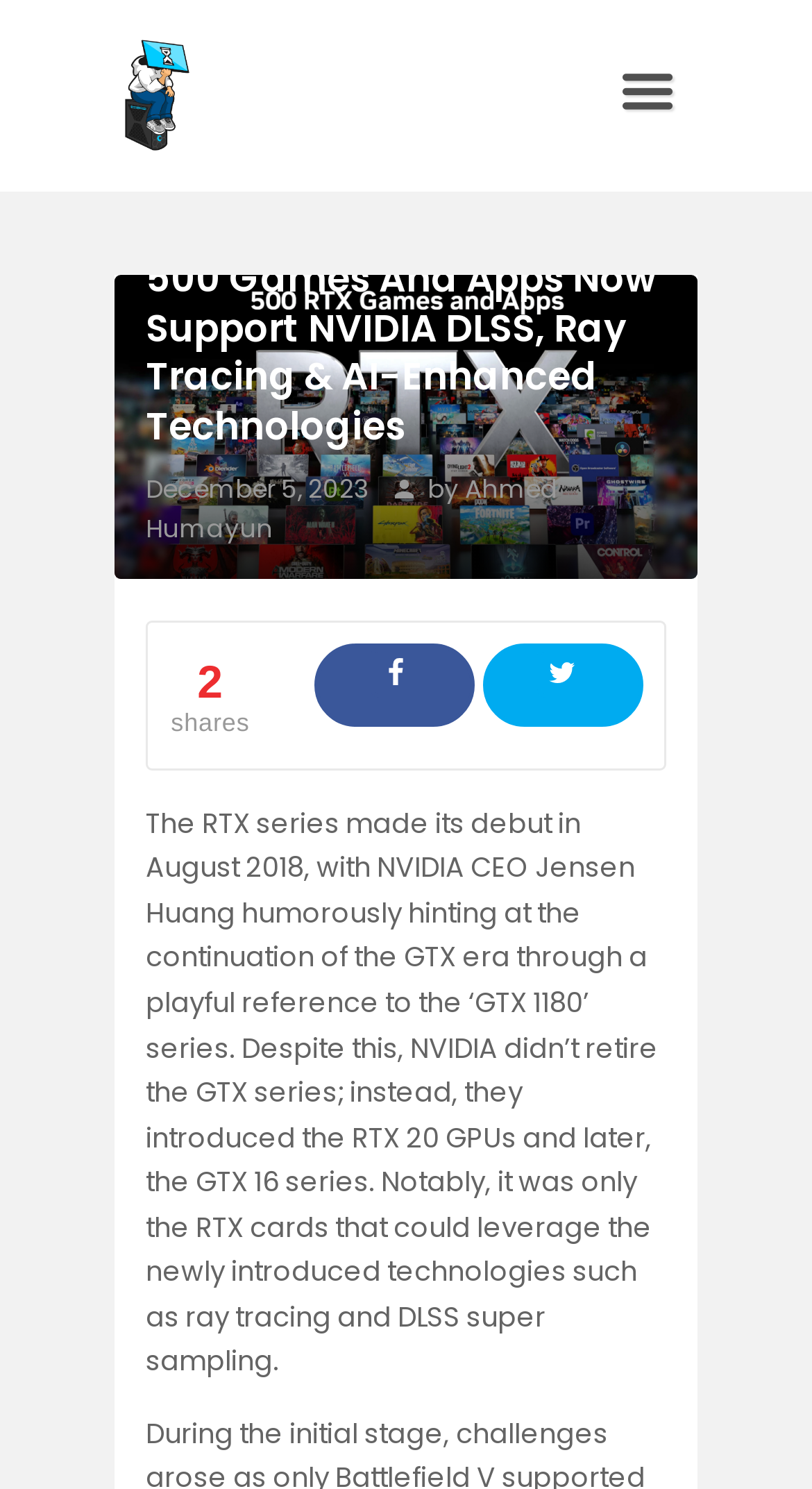Answer briefly with one word or phrase:
How many social media sharing links are there?

2